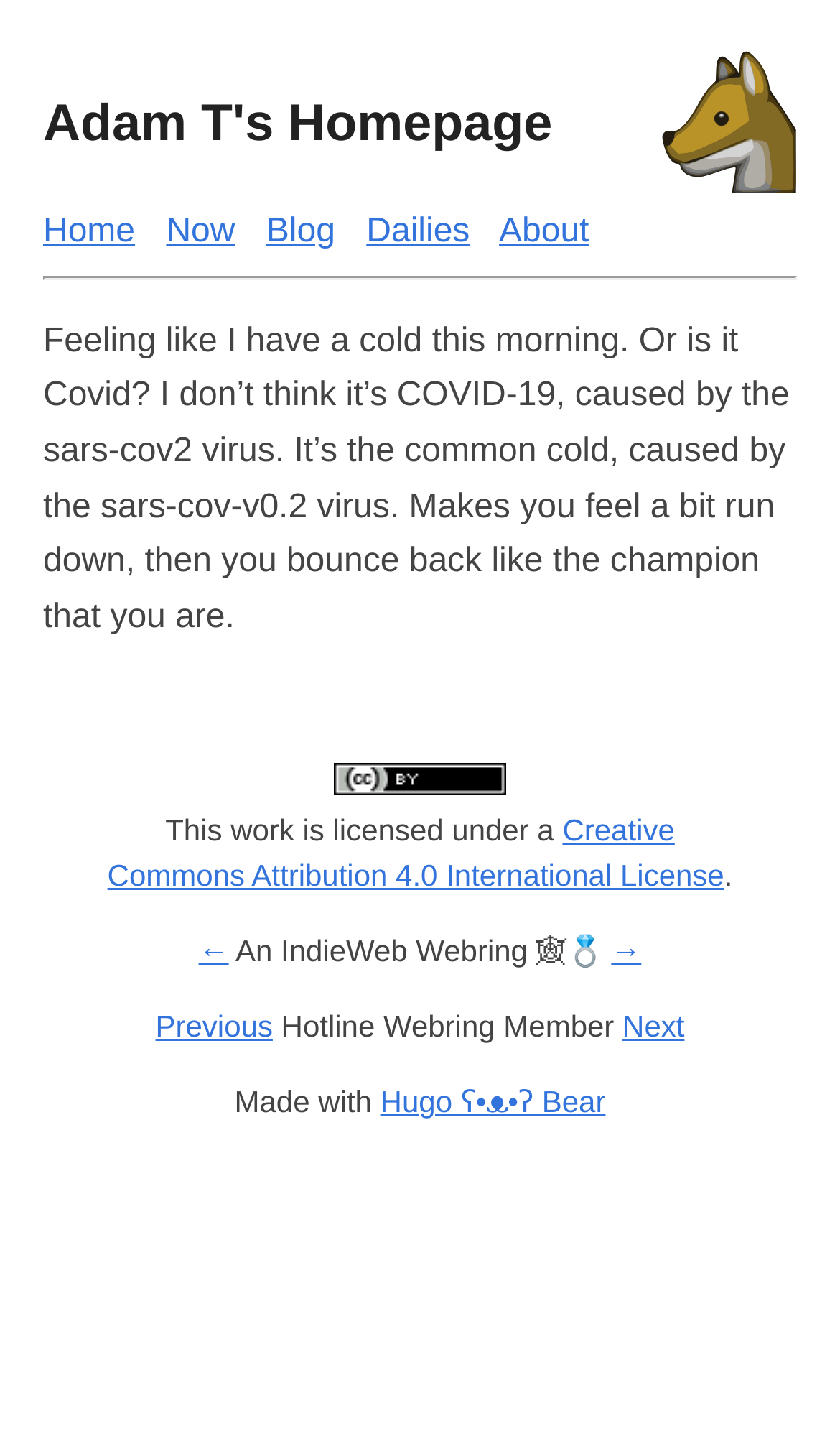Offer a detailed explanation of the webpage layout and contents.

This webpage is Adam T's personal homepage, featuring a profile image of Adam Thomas at the top right corner. Below the profile image, there is a heading and a link to "Adam T's Homepage" at the top left corner. 

A navigation menu is located below the heading, consisting of five links: "Home", "Now", "Blog", "Dailies", and "About", arranged horizontally from left to right.

Below the navigation menu, there is a horizontal separator line. The main content area follows, which contains a block of text describing the author's experience of having a cold and wondering if it's COVID-19, but concluding that it's just the common cold.

At the bottom of the page, there is a footer section containing copyright information. A link to the "Creative Commons License" is accompanied by a small image of the license logo. The license details are provided in a short sentence, along with a link to the "Creative Commons Attribution 4.0 International License".

The footer section also features a section related to the IndieWeb Webring, with links to navigate to the previous and next pages in the webring, as well as a link to the hotline webring member page. Finally, there is a credit note mentioning that the site is made with Hugo, accompanied by a bear icon.